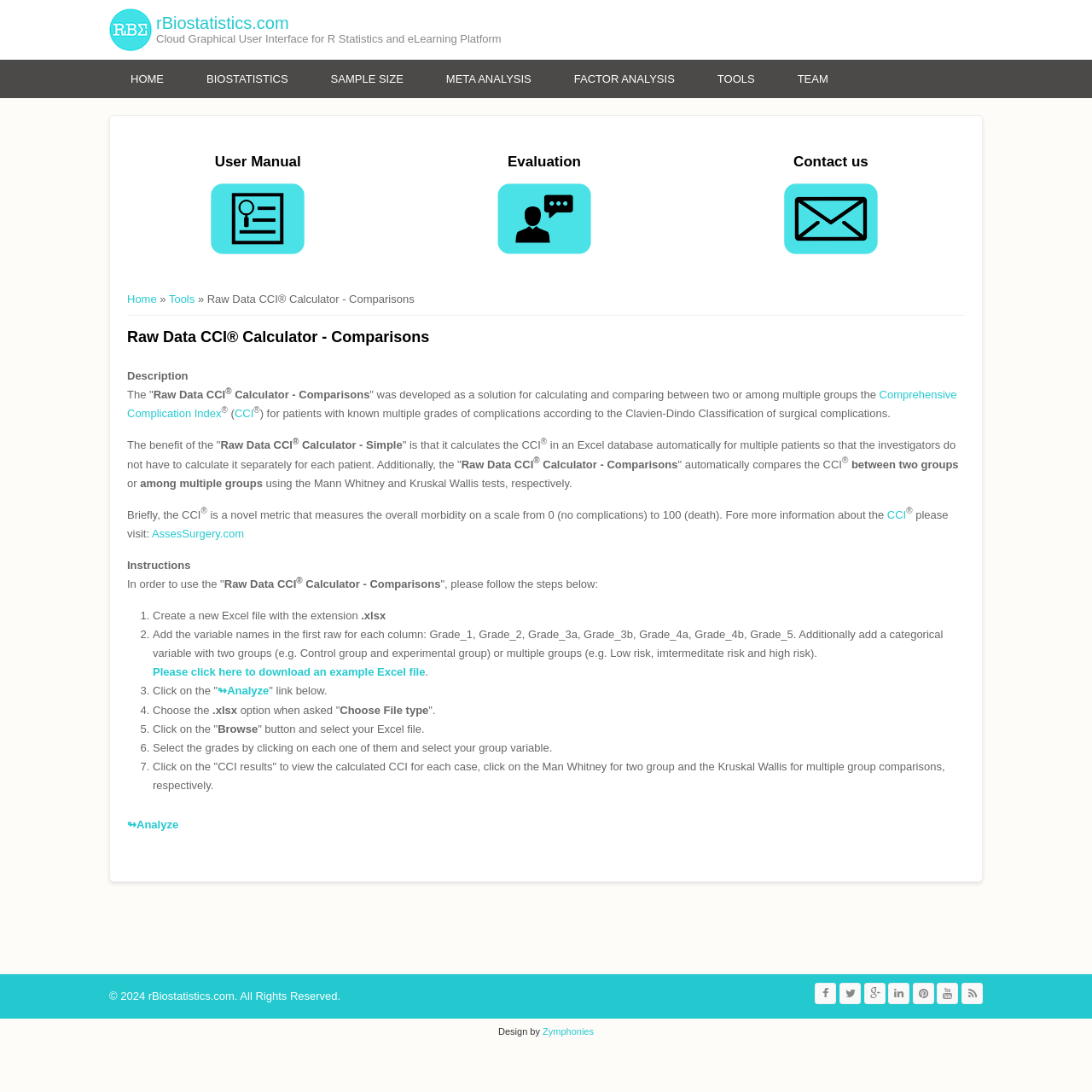Determine the bounding box coordinates of the UI element that matches the following description: "Biostatistics". The coordinates should be four float numbers between 0 and 1 in the format [left, top, right, bottom].

[0.17, 0.055, 0.283, 0.09]